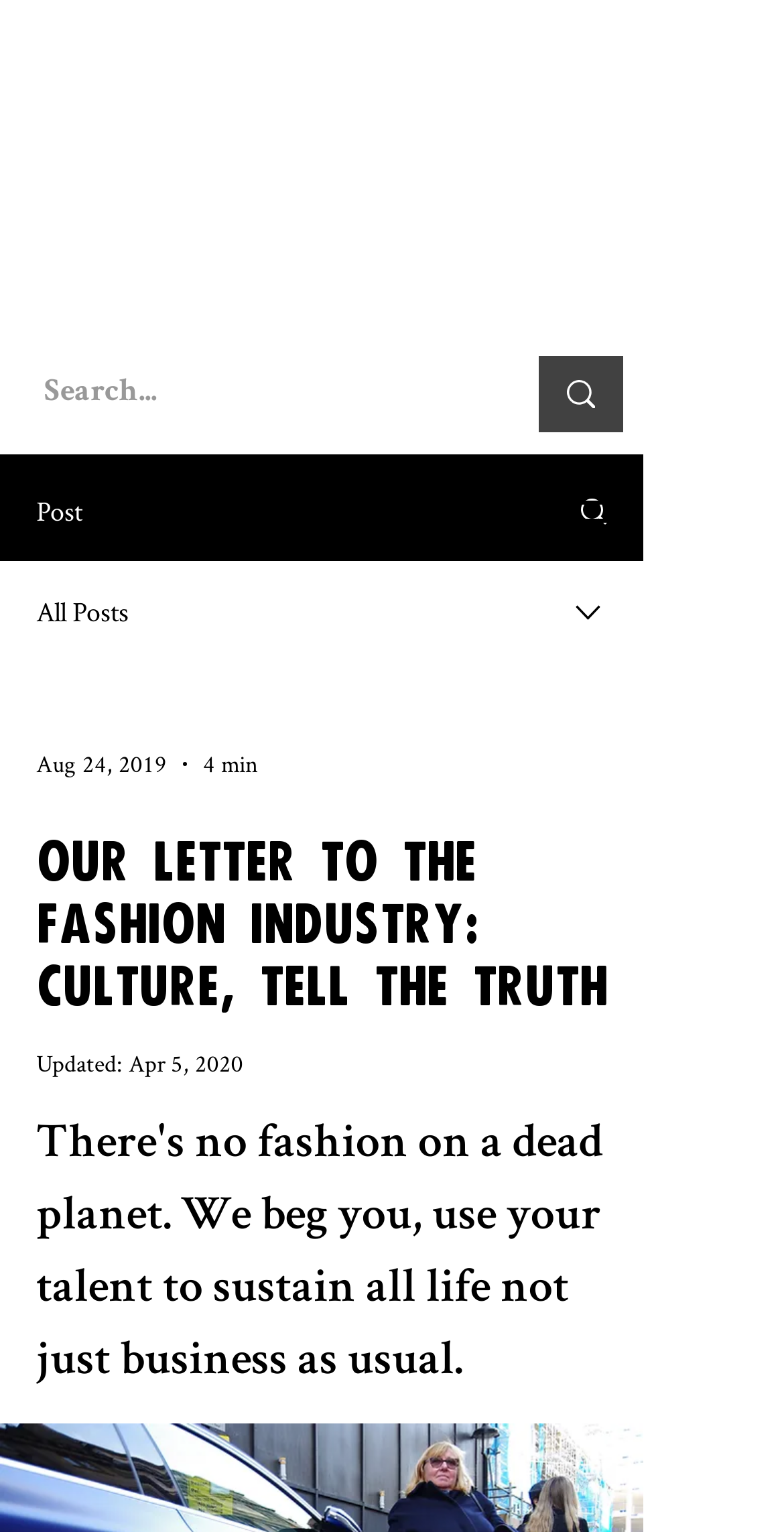What is the purpose of the navigation menu button?
Make sure to answer the question with a detailed and comprehensive explanation.

The navigation menu button is located at the top-right corner of the webpage, and it has a label 'Open navigation menu'. This suggests that clicking on this button will open a navigation menu, allowing users to access different sections of the website.